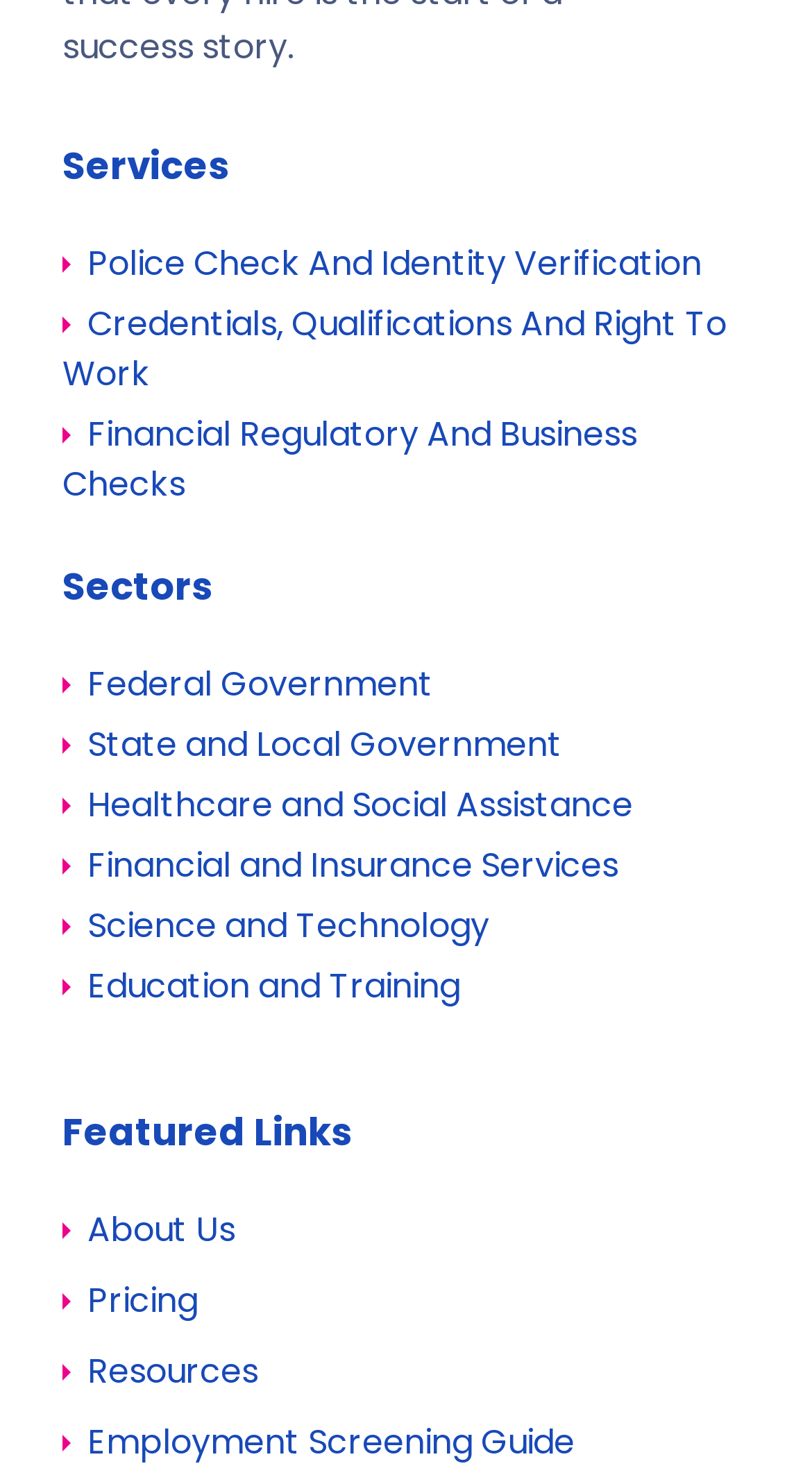Kindly respond to the following question with a single word or a brief phrase: 
What is the first link in the footer navigation?

Services